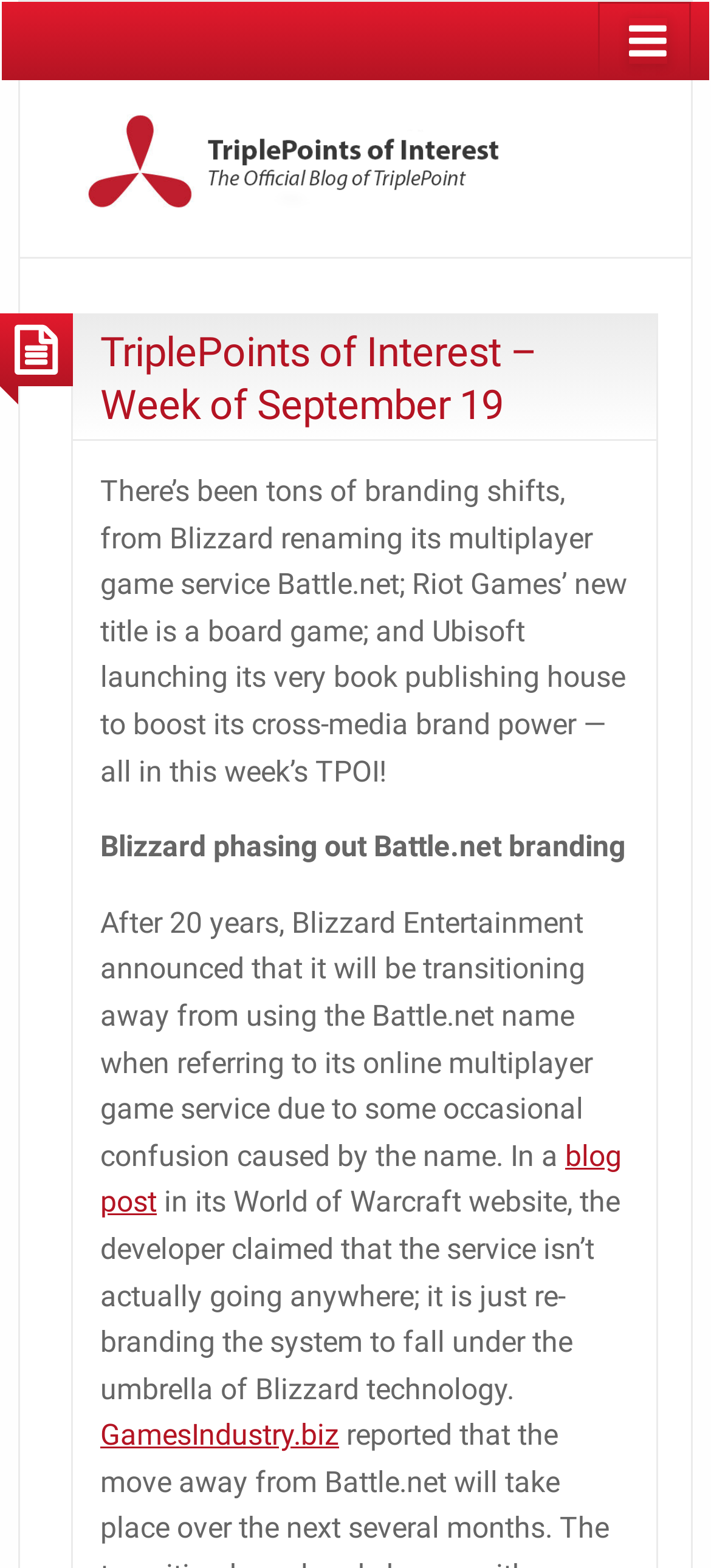What is the name of the service being rebranded by Blizzard?
Kindly offer a detailed explanation using the data available in the image.

According to the webpage, Blizzard Entertainment announced that it will be transitioning away from using the Battle.net name when referring to its online multiplayer game service. This information is found in the paragraph that starts with 'Blizzard phasing out Battle.net branding'.